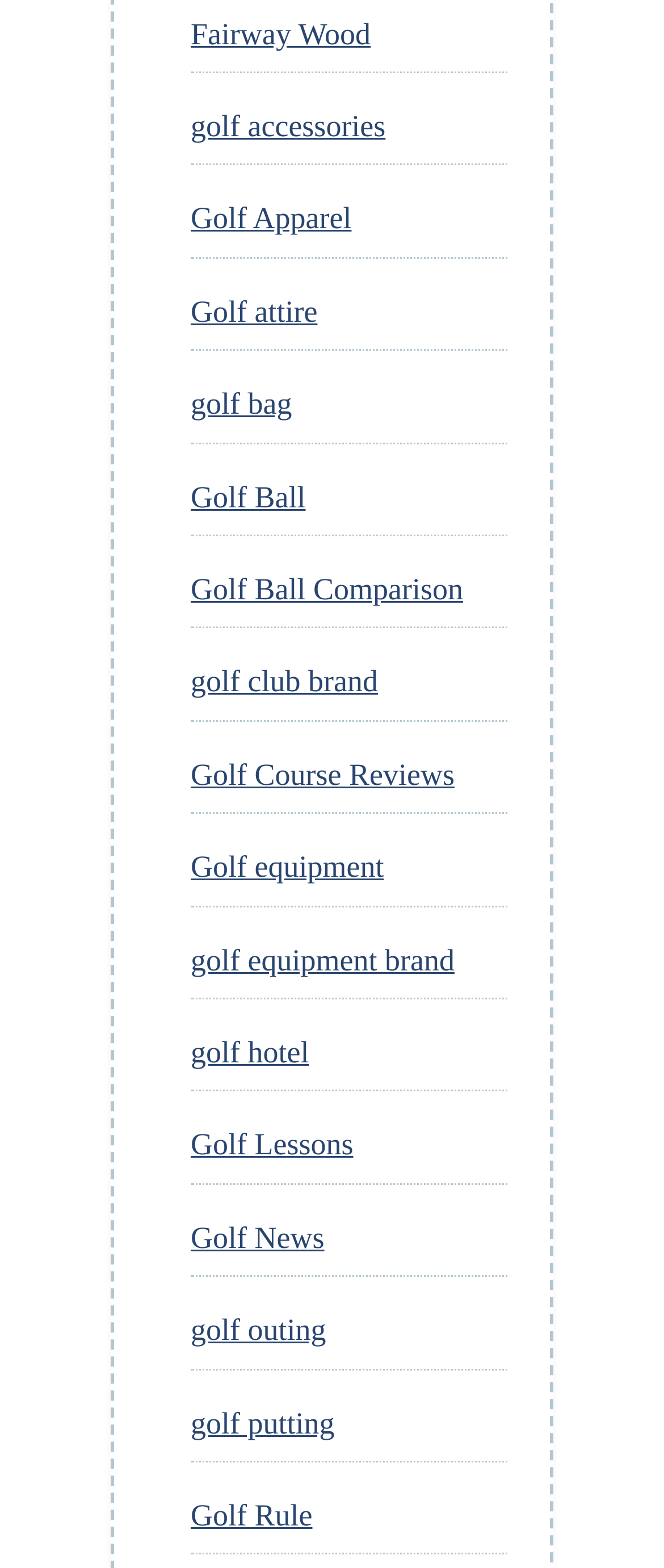Identify the bounding box coordinates of the clickable region to carry out the given instruction: "Check golf course reviews".

[0.287, 0.483, 0.685, 0.505]